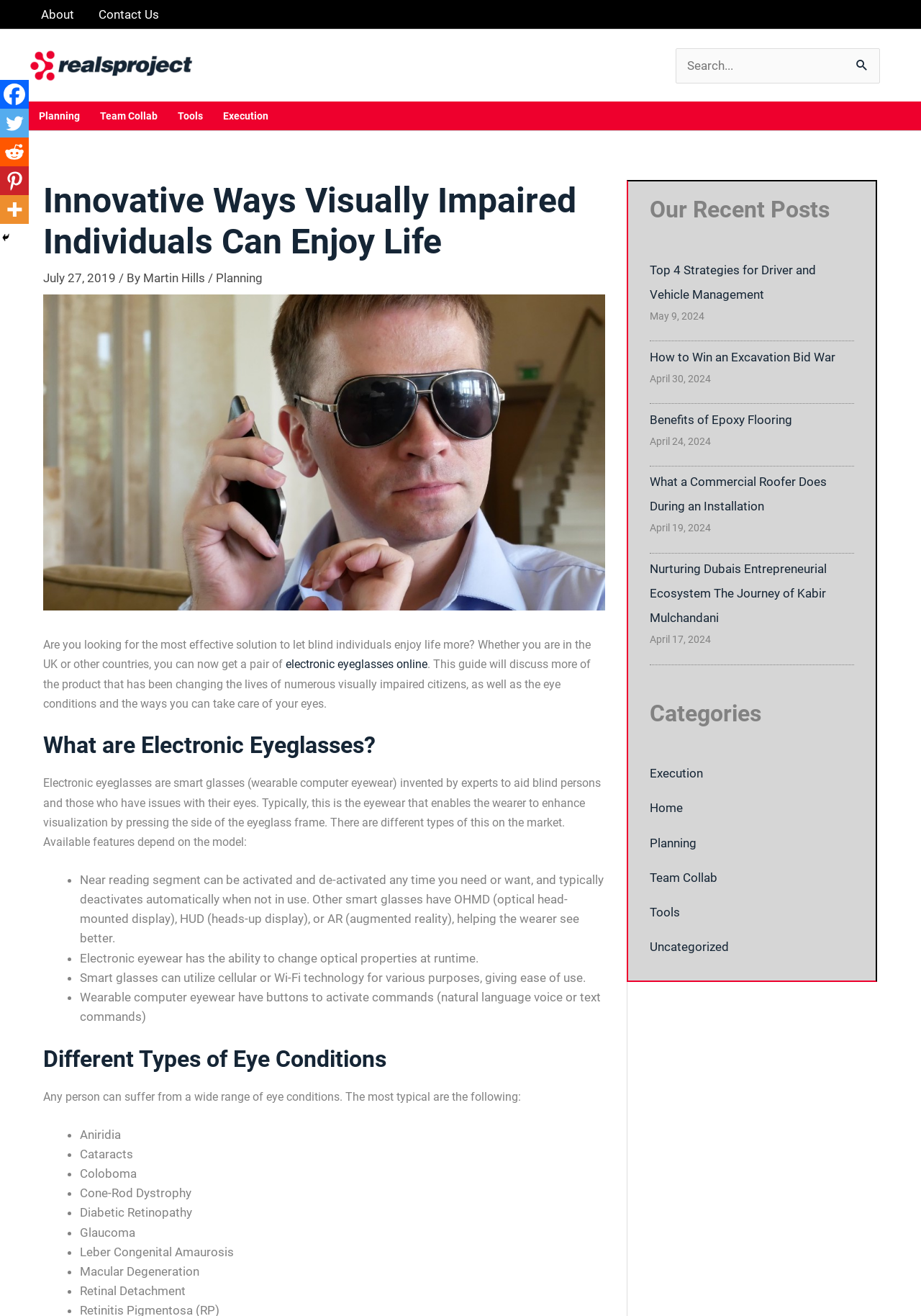Using the element description: "Tools", determine the bounding box coordinates for the specified UI element. The coordinates should be four float numbers between 0 and 1, [left, top, right, bottom].

[0.705, 0.688, 0.738, 0.699]